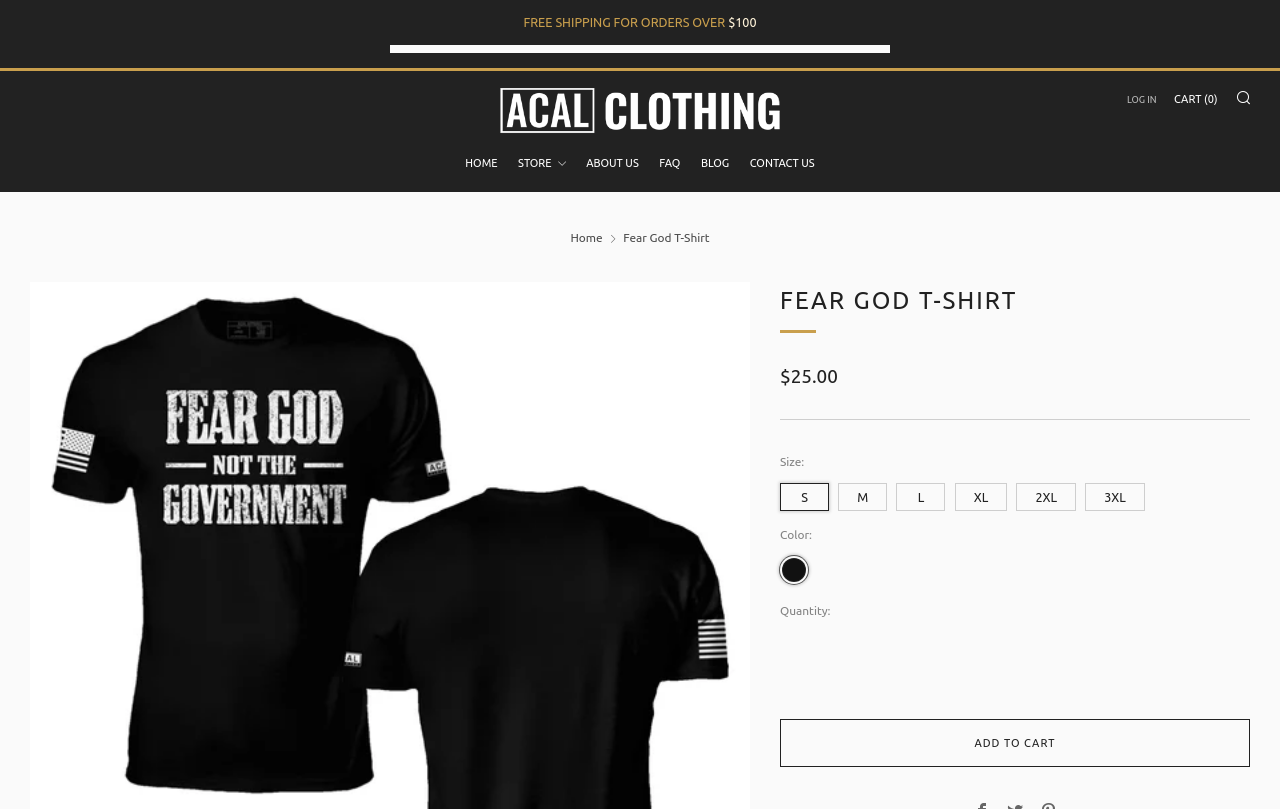What is the minimum order amount for free shipping?
Please answer the question with as much detail as possible using the screenshot.

I found the minimum order amount for free shipping by looking at the top section of the webpage, where it says 'FREE SHIPPING FOR ORDERS OVER $100'.